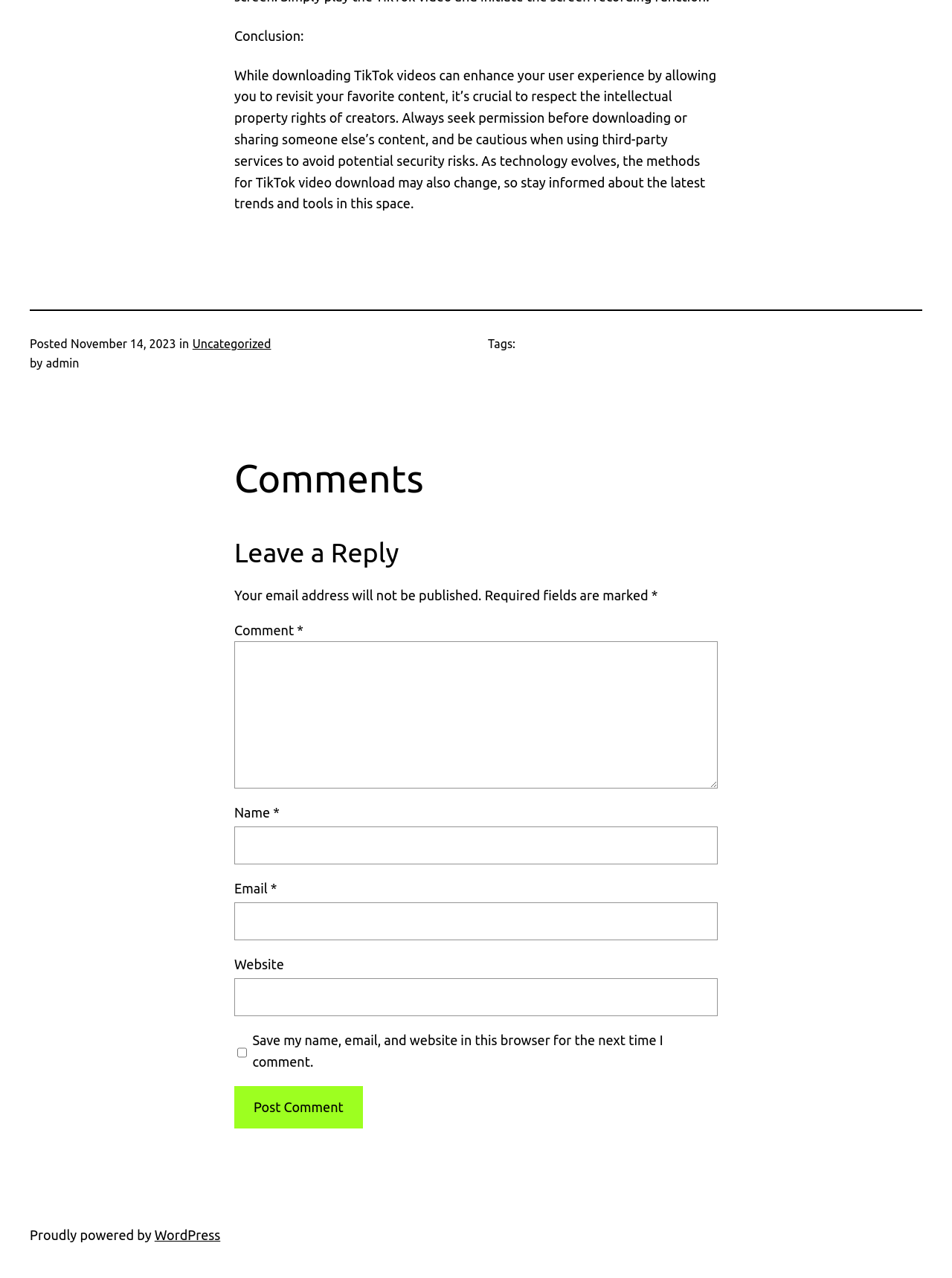Determine the bounding box coordinates for the area that needs to be clicked to fulfill this task: "Post a comment". The coordinates must be given as four float numbers between 0 and 1, i.e., [left, top, right, bottom].

[0.246, 0.85, 0.381, 0.883]